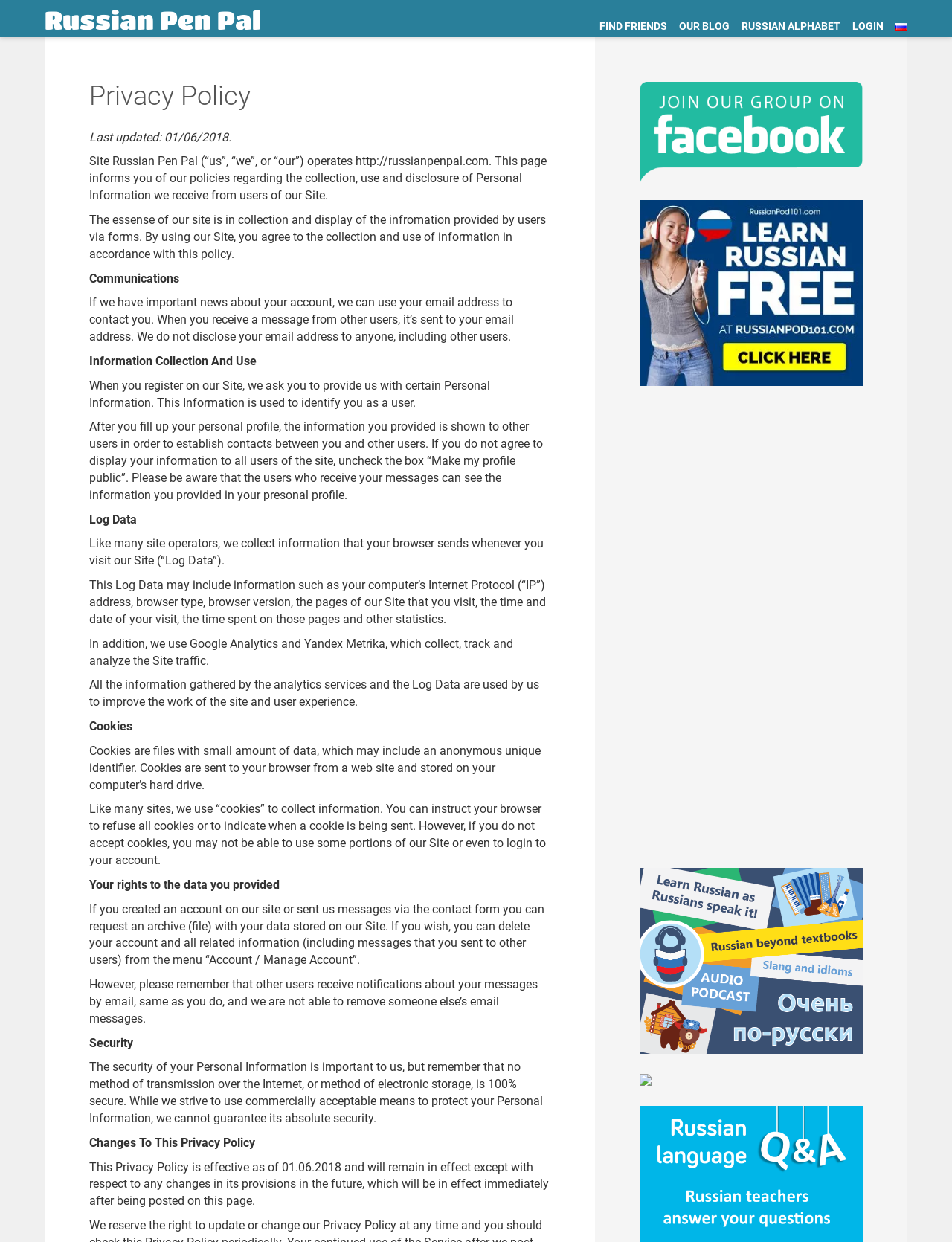Please find the bounding box coordinates of the clickable region needed to complete the following instruction: "Click on the 'FIND FRIENDS' link". The bounding box coordinates must consist of four float numbers between 0 and 1, i.e., [left, top, right, bottom].

[0.617, 0.0, 0.701, 0.029]